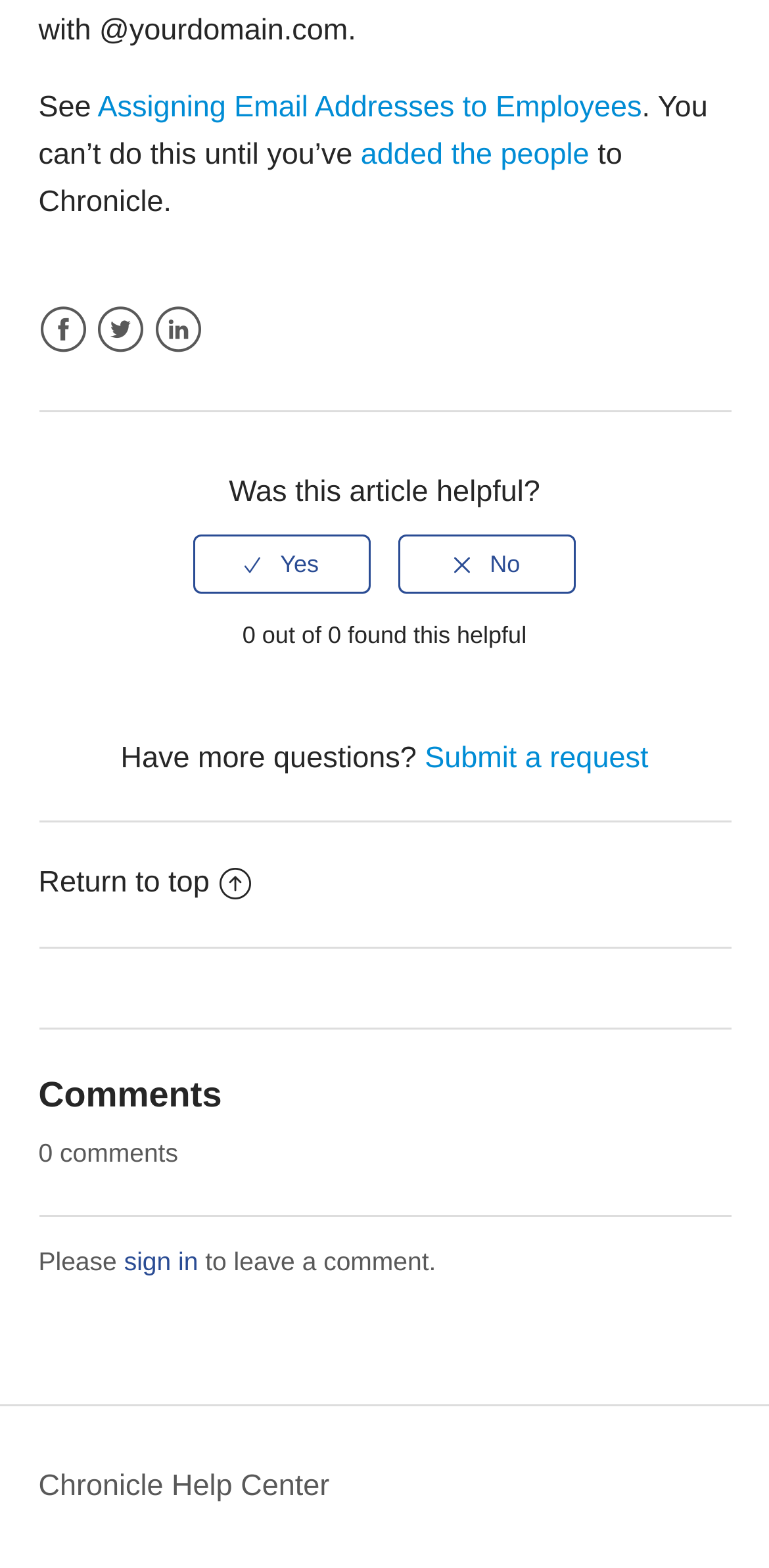Look at the image and give a detailed response to the following question: What is the number of comments shown on the webpage?

The StaticText element with the text '0 comments' indicates that there are no comments on the webpage.